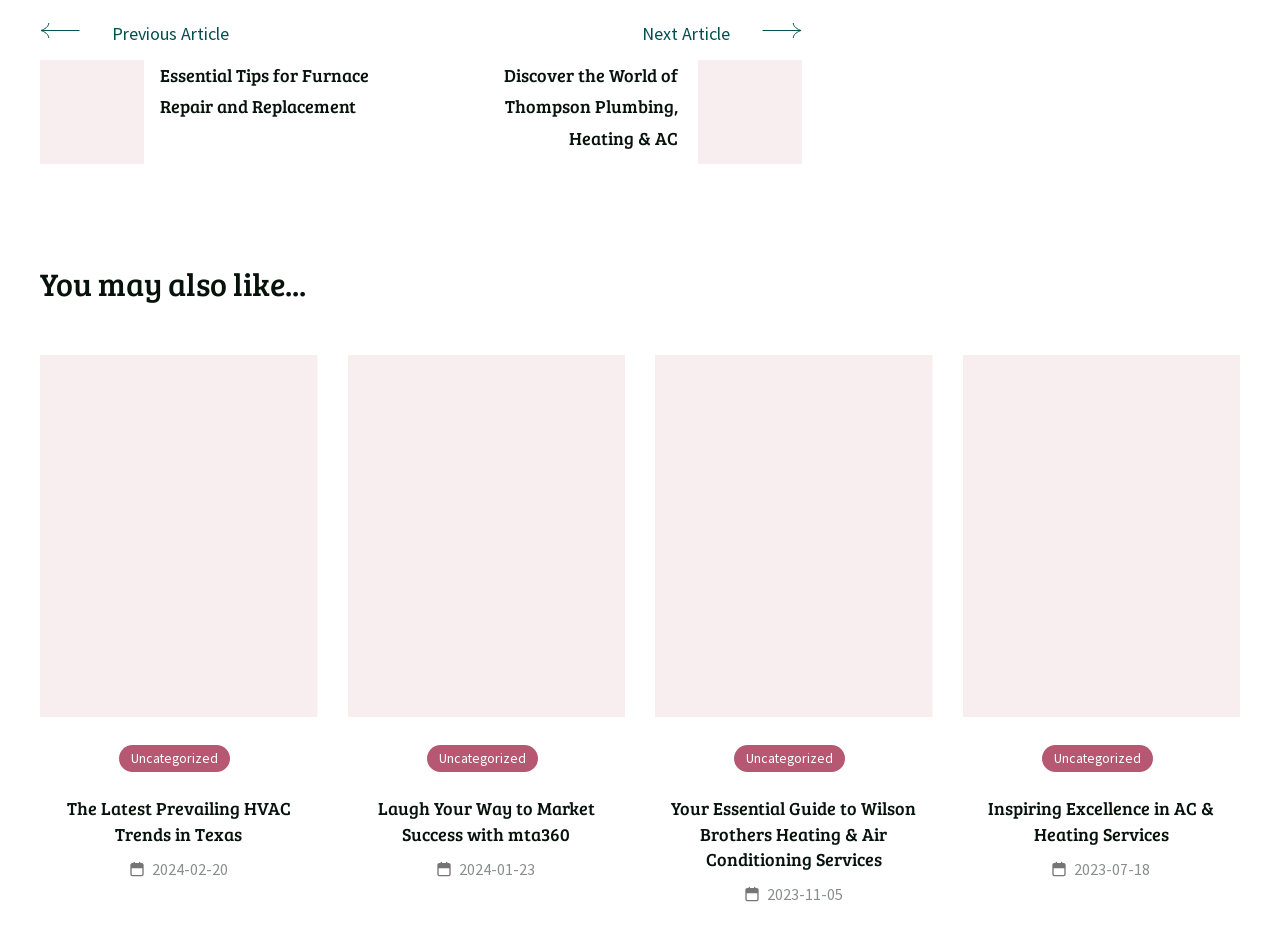Using floating point numbers between 0 and 1, provide the bounding box coordinates in the format (top-left x, top-left y, bottom-right x, bottom-right y). Locate the UI element described here: Previous Article

[0.031, 0.026, 0.303, 0.047]